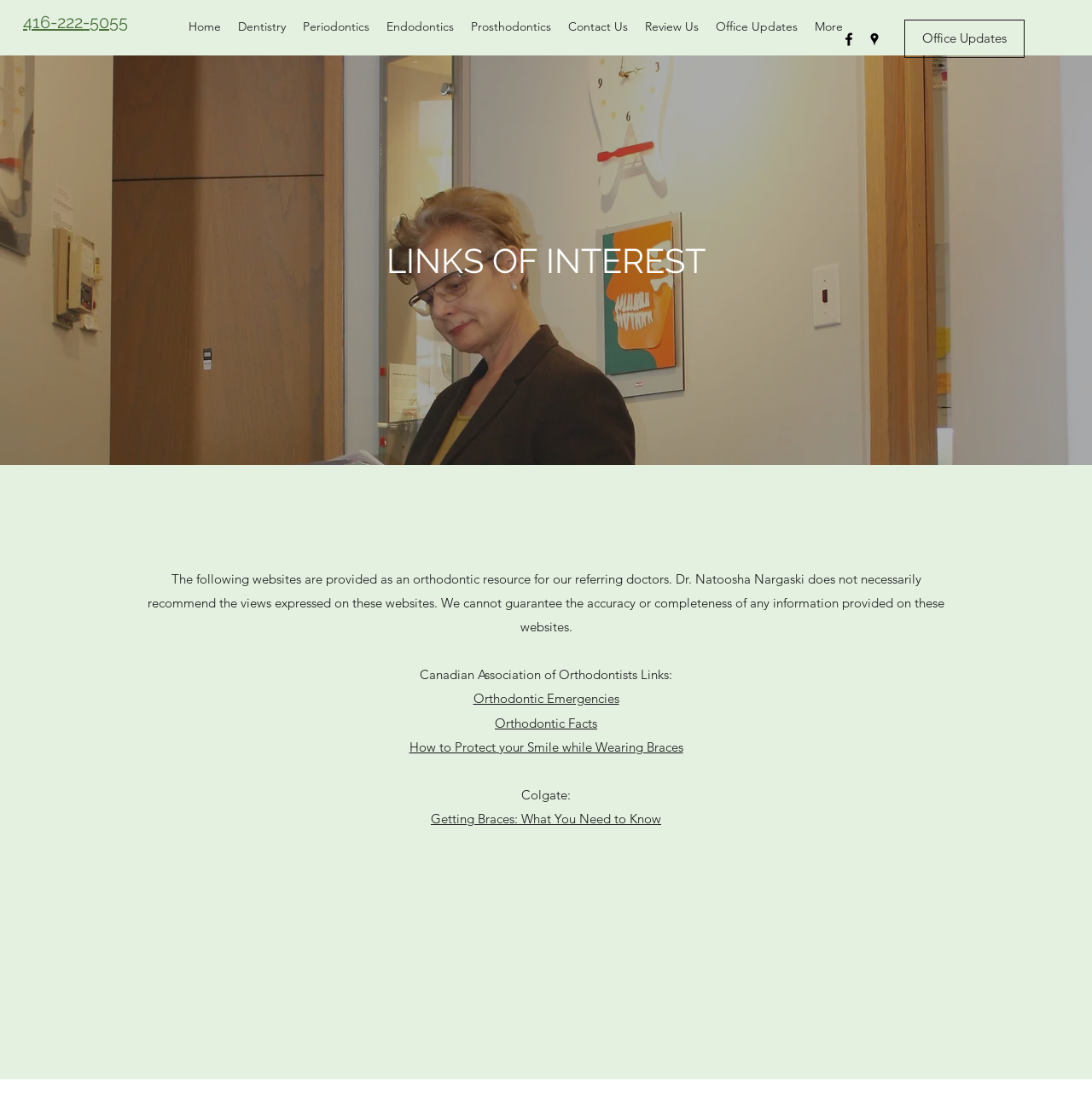What is the topic of the links provided?
Using the screenshot, give a one-word or short phrase answer.

Orthodontics